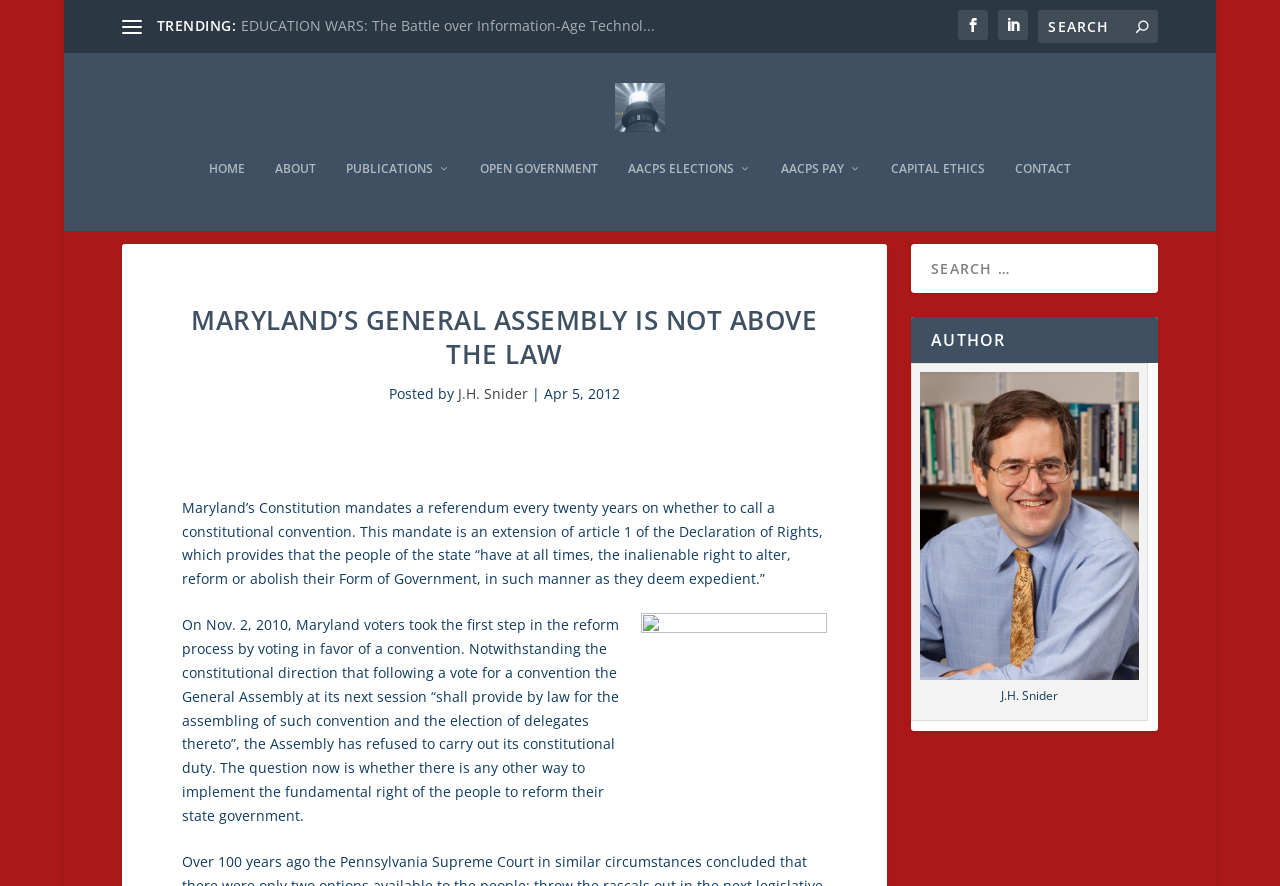Determine the bounding box coordinates of the region that needs to be clicked to achieve the task: "Click on EDUCATION WARS link".

[0.188, 0.019, 0.512, 0.04]